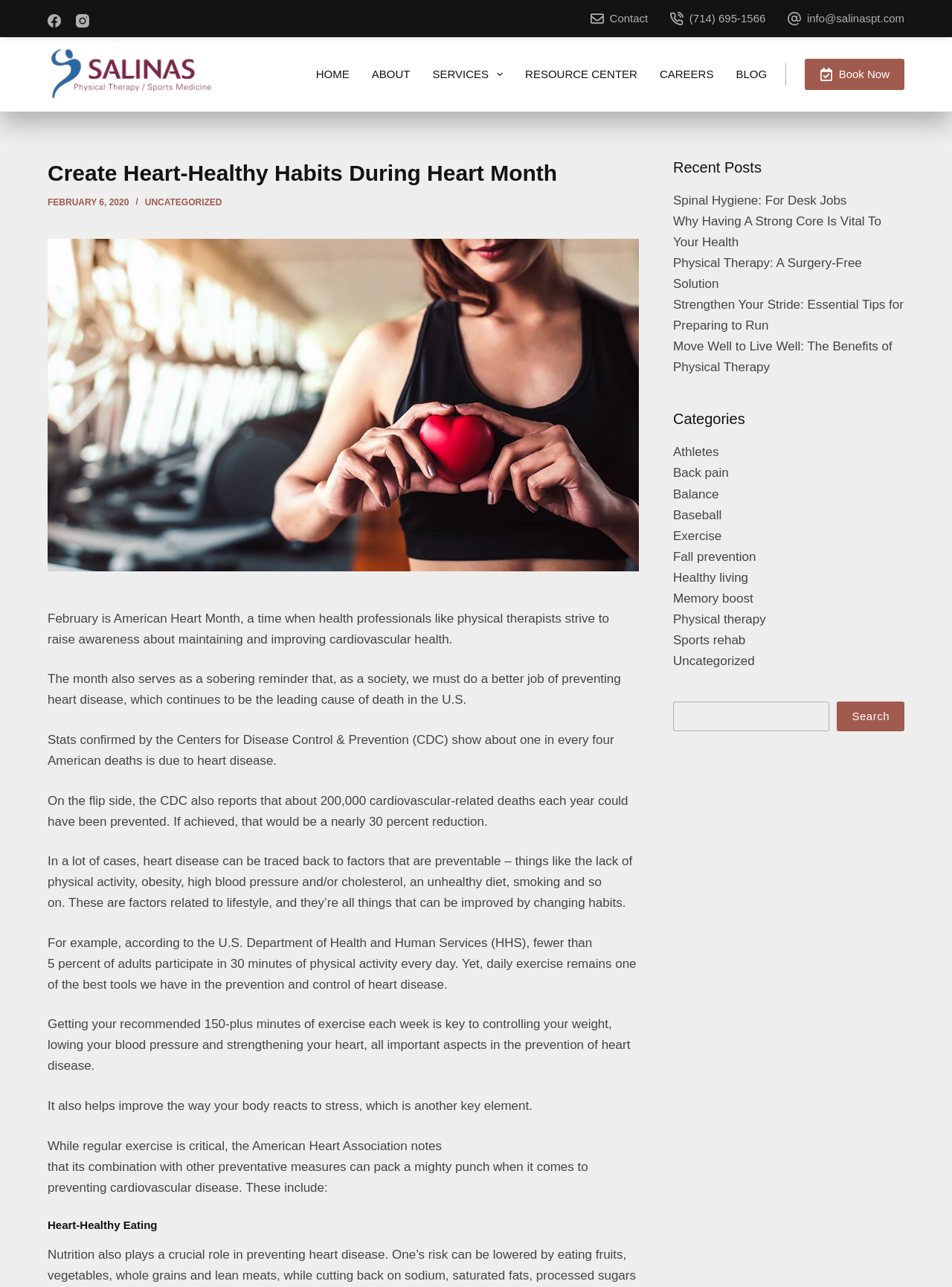Produce a meticulous description of the webpage.

This webpage is about creating heart-healthy habits during Heart Month, with a focus on preventative measures recommended by the American Heart Association. At the top of the page, there are several links, including "Skip to content", social media links, and a navigation menu with options like "Contact", "(714) 695-1566", and "info@salinaspt.com". Below this, there is a logo for "Salinas Physical Therapy" and another navigation menu with options like "HOME", "ABOUT", "SERVICES", and "BLOG".

The main content of the page is divided into sections. The first section has a heading "Create Heart-Healthy Habits During Heart Month" and a date "FEBRUARY 6, 2020". Below this, there is a block of text discussing the importance of maintaining and improving cardiovascular health, with statistics from the Centers for Disease Control & Prevention (CDC) about heart disease being the leading cause of death in the U.S.

The next section discusses how heart disease can be prevented by changing lifestyle habits, such as increasing physical activity, improving diet, and quitting smoking. It highlights the importance of daily exercise in controlling weight, lowering blood pressure, and strengthening the heart.

Following this, there is a section on "Heart-Healthy Eating" and a list of recent posts, including articles on spinal hygiene, core strength, physical therapy, and running preparation. On the right side of the page, there are categories like "Athletes", "Back pain", "Balance", and "Exercise", as well as a search bar.

At the bottom of the page, there is a "Book Now" button and a few more links to social media and the website's navigation menu. Throughout the page, there are several images, including icons for the navigation menu and social media links.